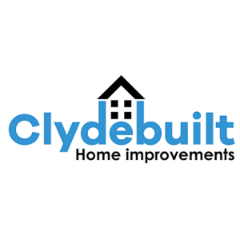What is above the company name?
Using the image, answer in one word or phrase.

A house icon